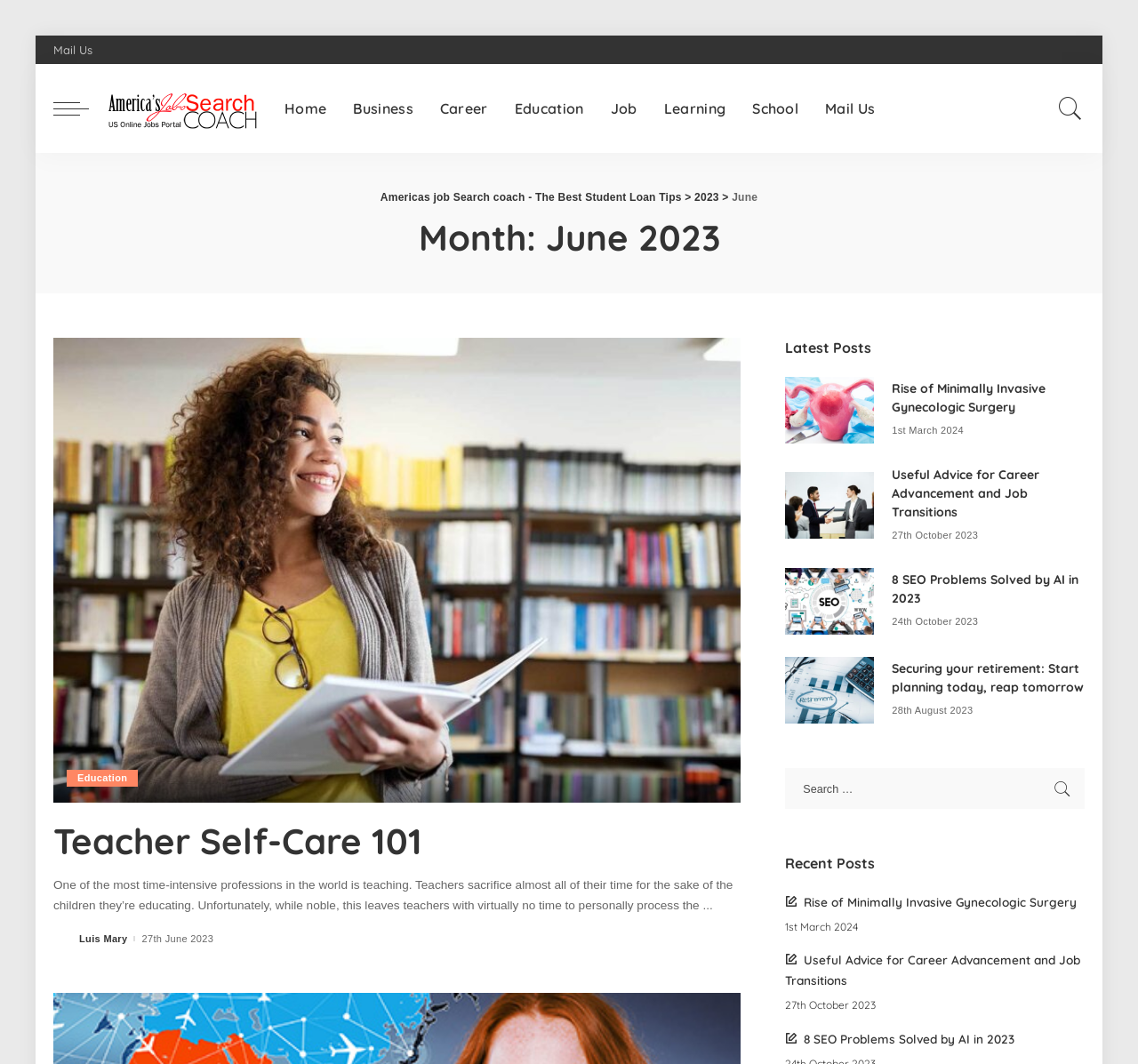Can you specify the bounding box coordinates of the area that needs to be clicked to fulfill the following instruction: "View the 'Rise of Minimally Invasive Gynecologic Surgery' post"?

[0.69, 0.354, 0.768, 0.417]